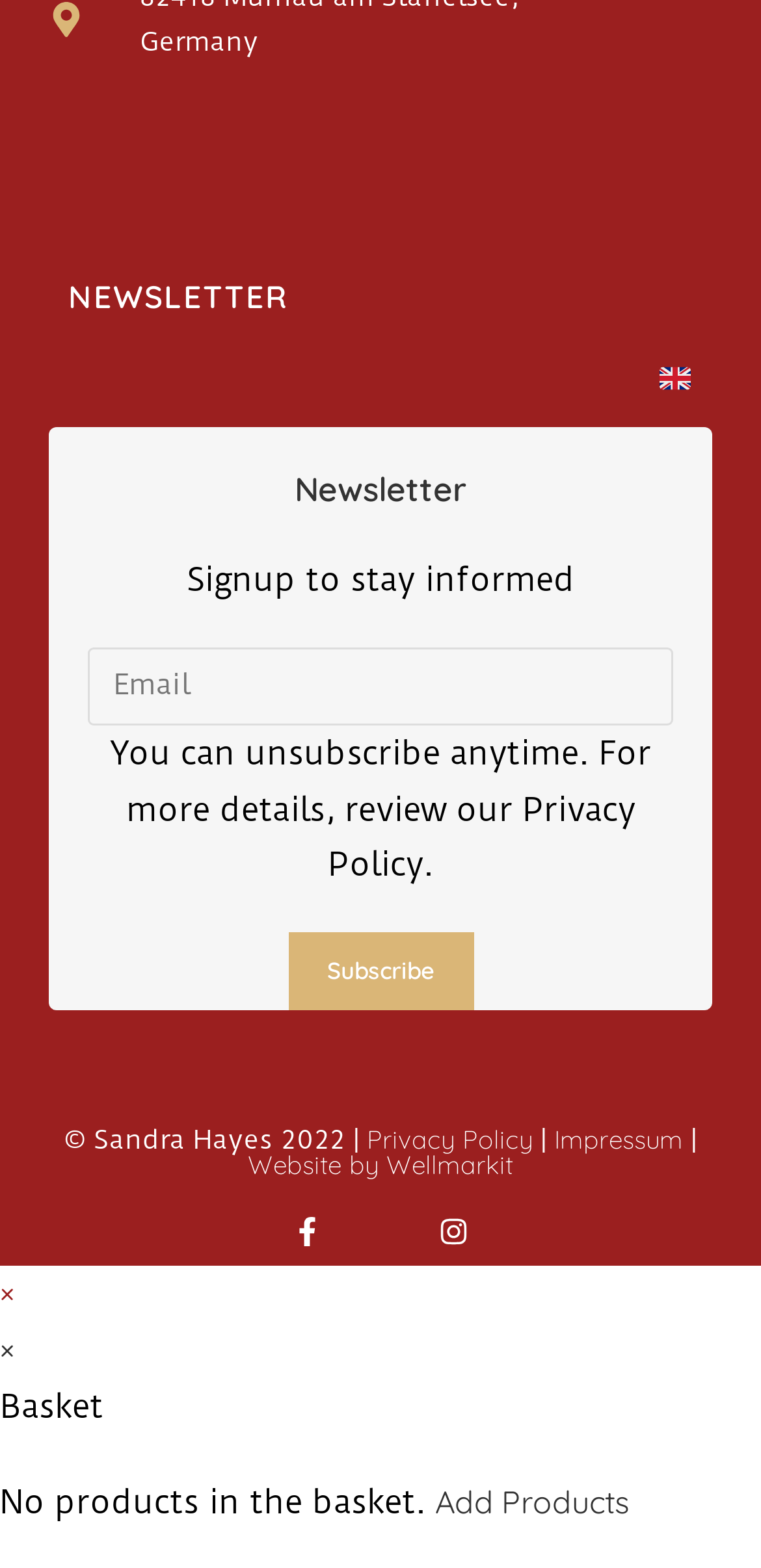Extract the bounding box coordinates of the UI element described: "×". Provide the coordinates in the format [left, top, right, bottom] with values ranging from 0 to 1.

[0.0, 0.812, 0.018, 0.837]